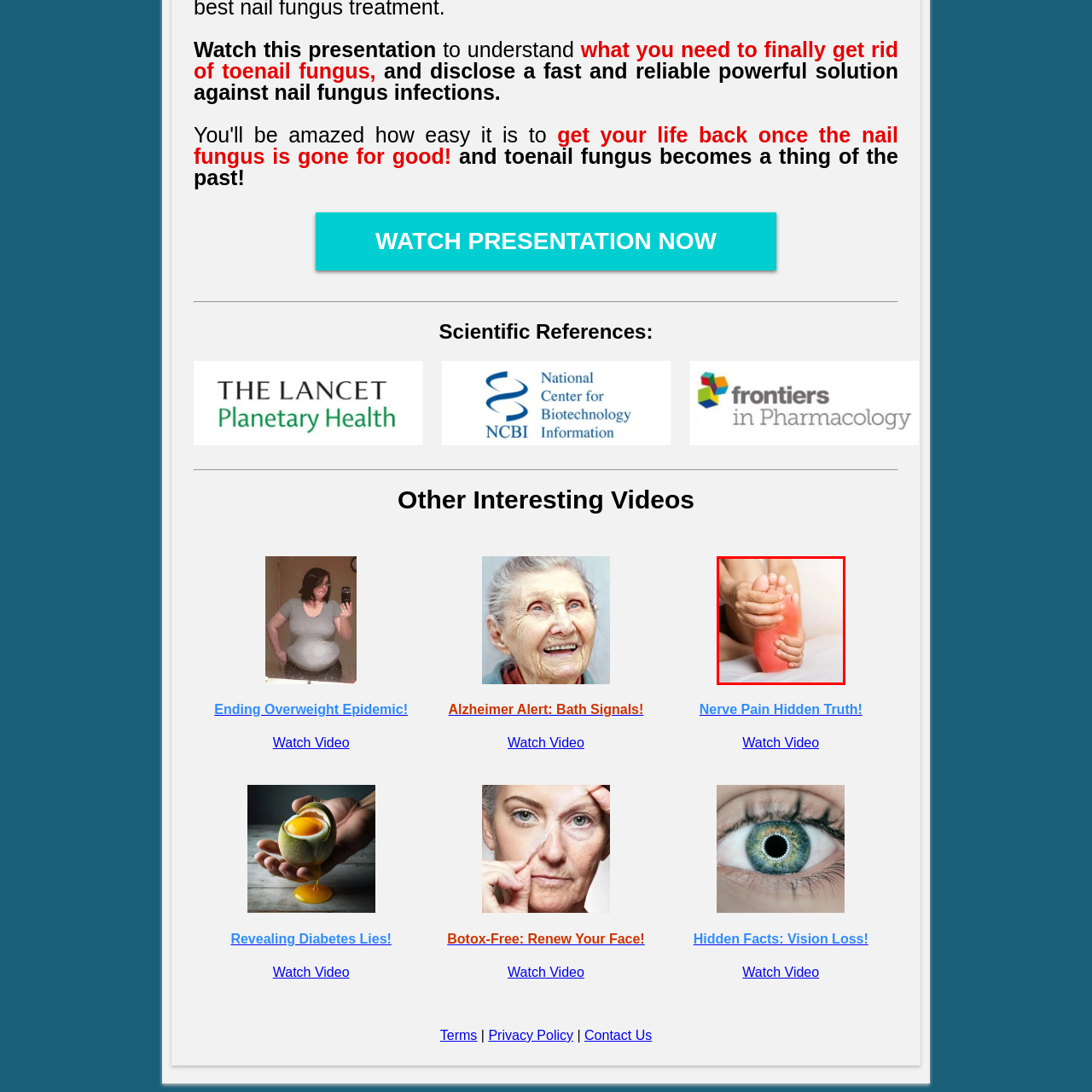Articulate a detailed description of the image inside the red frame.

The image depicts a person experiencing discomfort, as indicated by their hands grasping and applying pressure to the bottom of their foot. The area appears to be highlighted in red, suggesting pain or irritation, which is a common symptom associated with various foot conditions. This visual is likely used in a presentation aimed at addressing issues like foot pain or related ailments, emphasizing the need for effective solutions to alleviate discomfort and improve overall foot health. Such presentations may also discuss related topics, such as toenail fungus, and provide insights or treatments for common afflictions affecting foot well-being.